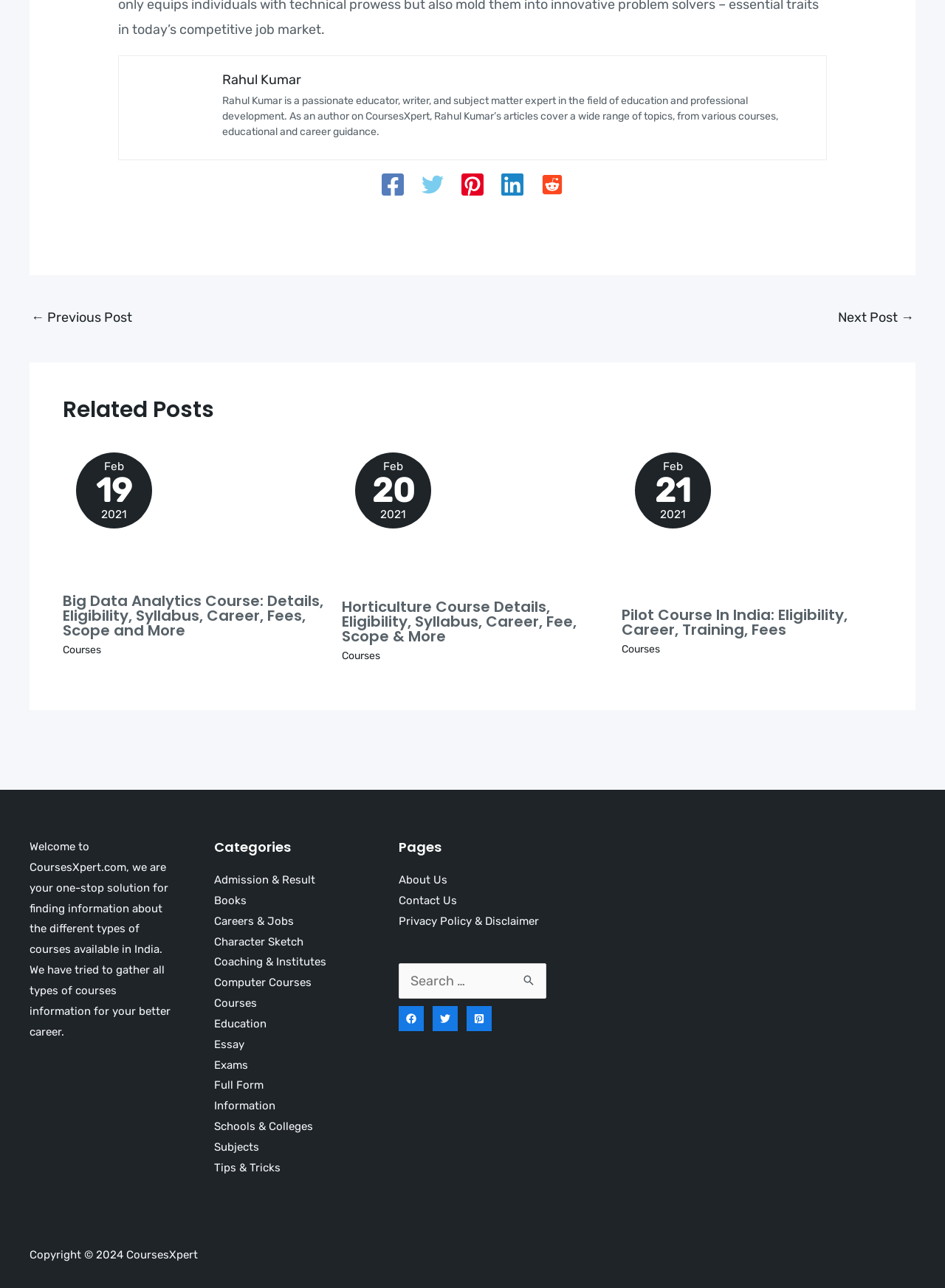Please determine the bounding box coordinates of the clickable area required to carry out the following instruction: "Read more about Big Data Analytics Course". The coordinates must be four float numbers between 0 and 1, represented as [left, top, right, bottom].

[0.066, 0.388, 0.342, 0.401]